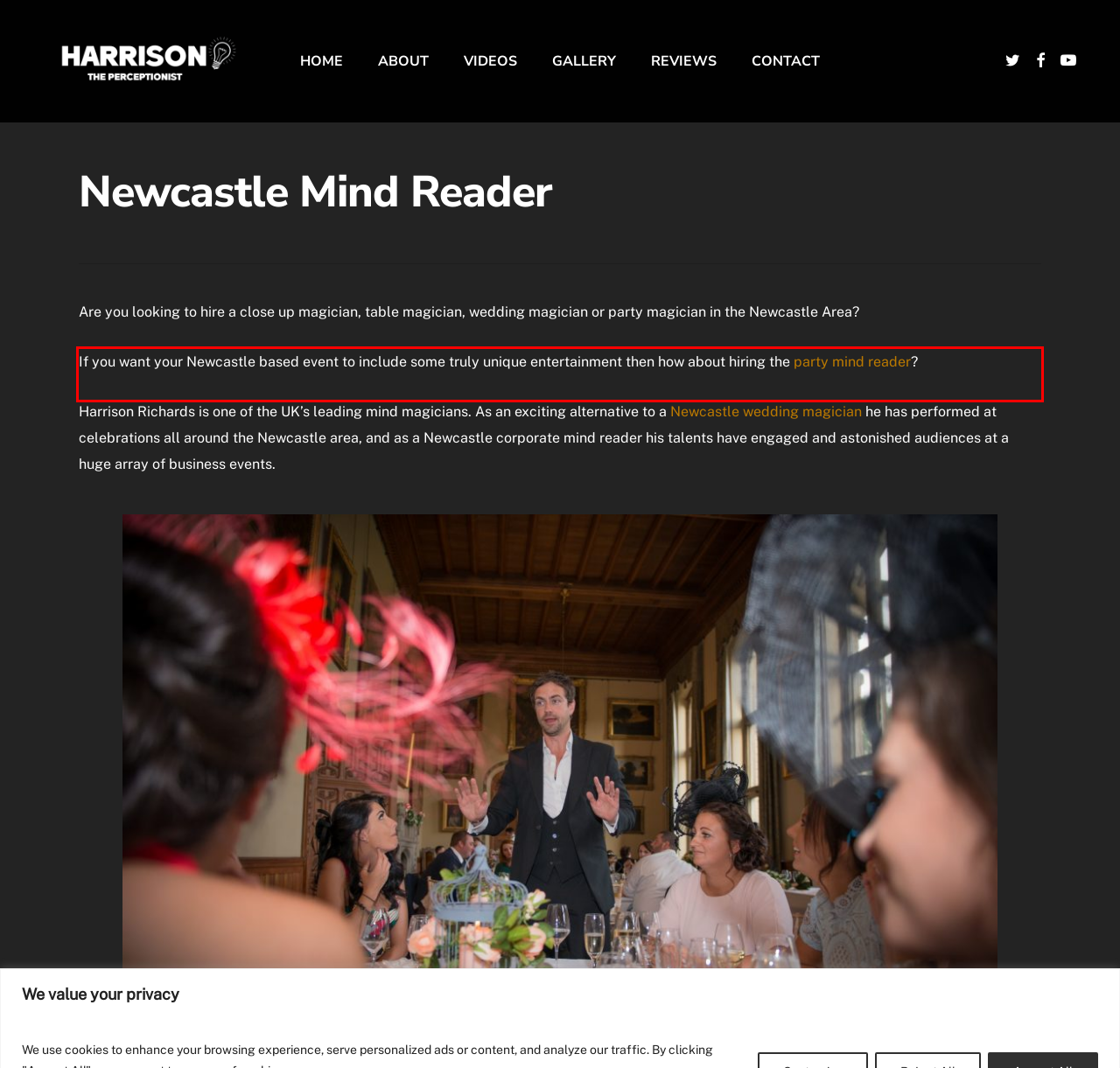Please use OCR to extract the text content from the red bounding box in the provided webpage screenshot.

If you want your Newcastle based event to include some truly unique entertainment then how about hiring the party mind reader?